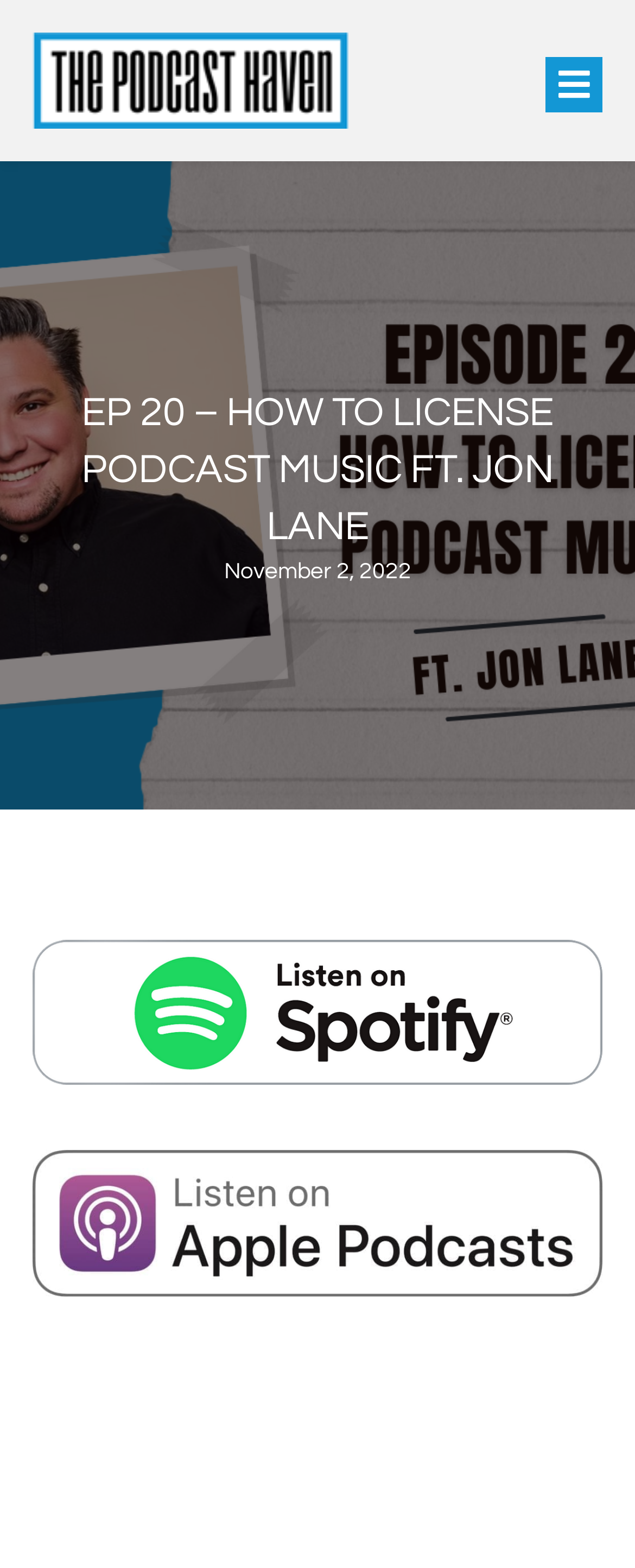Using the description: "alt="The Podcast Haven"", determine the UI element's bounding box coordinates. Ensure the coordinates are in the format of four float numbers between 0 and 1, i.e., [left, top, right, bottom].

[0.051, 0.044, 0.549, 0.058]